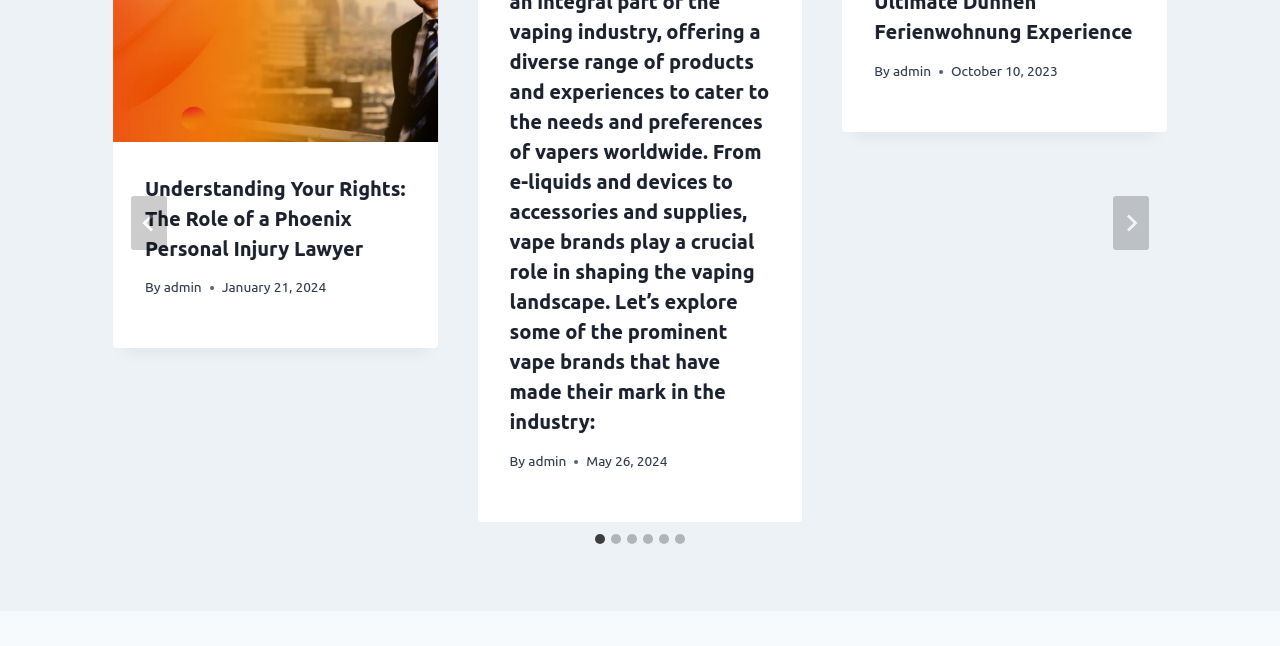What is the orientation of the tablist?
Based on the image, respond with a single word or phrase.

Horizontal